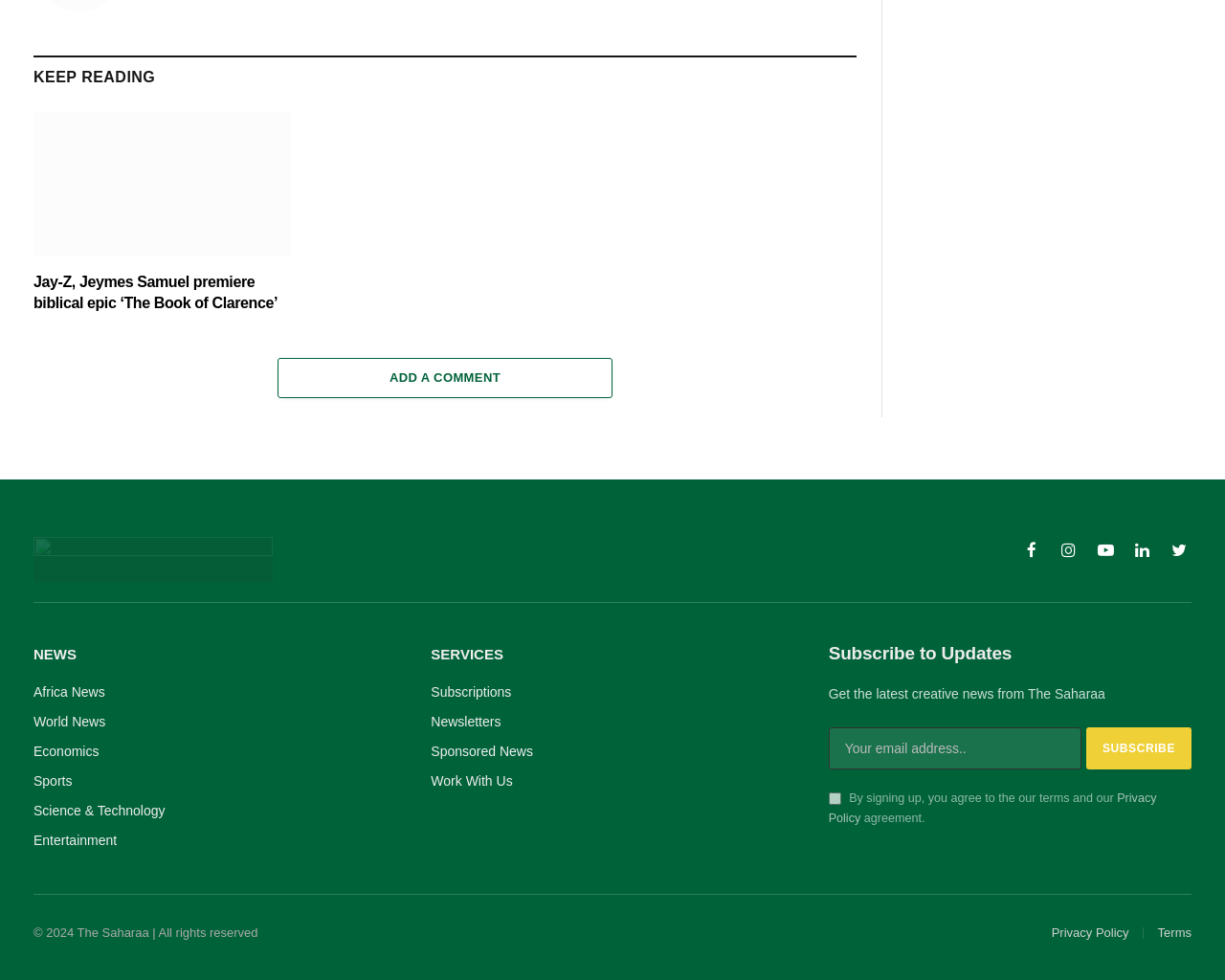Answer the following query with a single word or phrase:
What type of content is featured on this webpage?

News